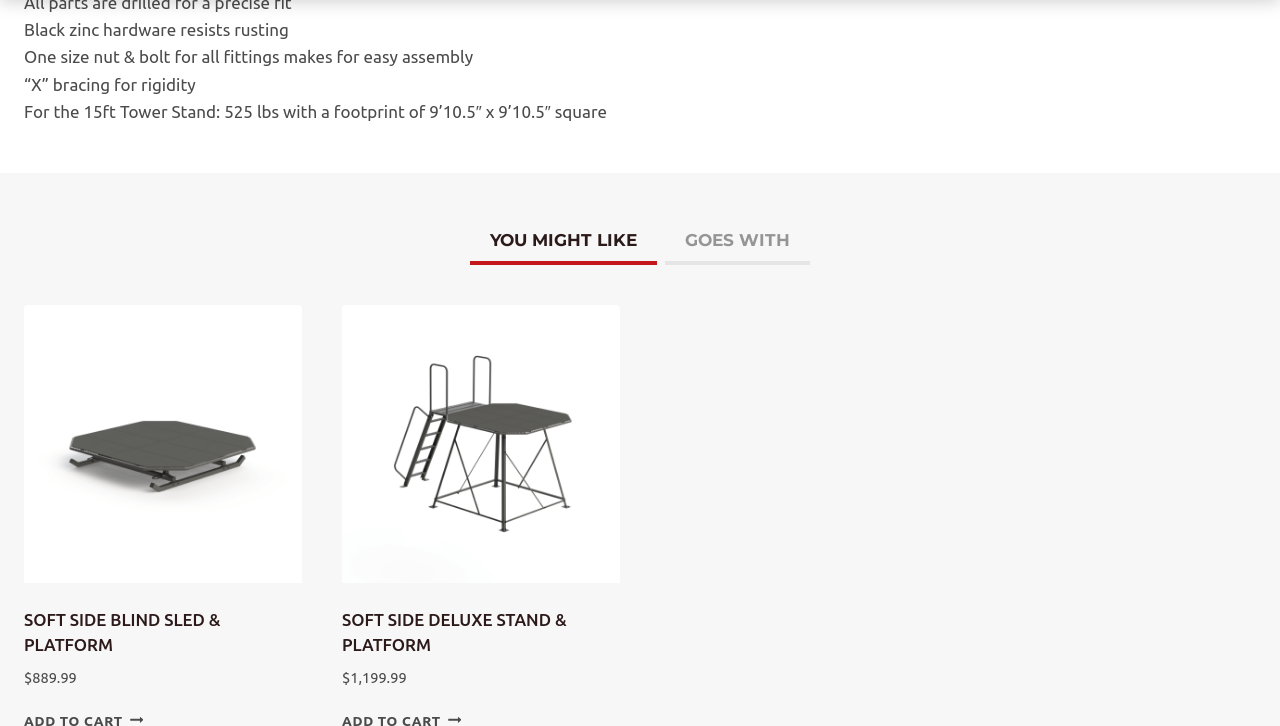Use one word or a short phrase to answer the question provided: 
What is the material of the hardware?

Black zinc